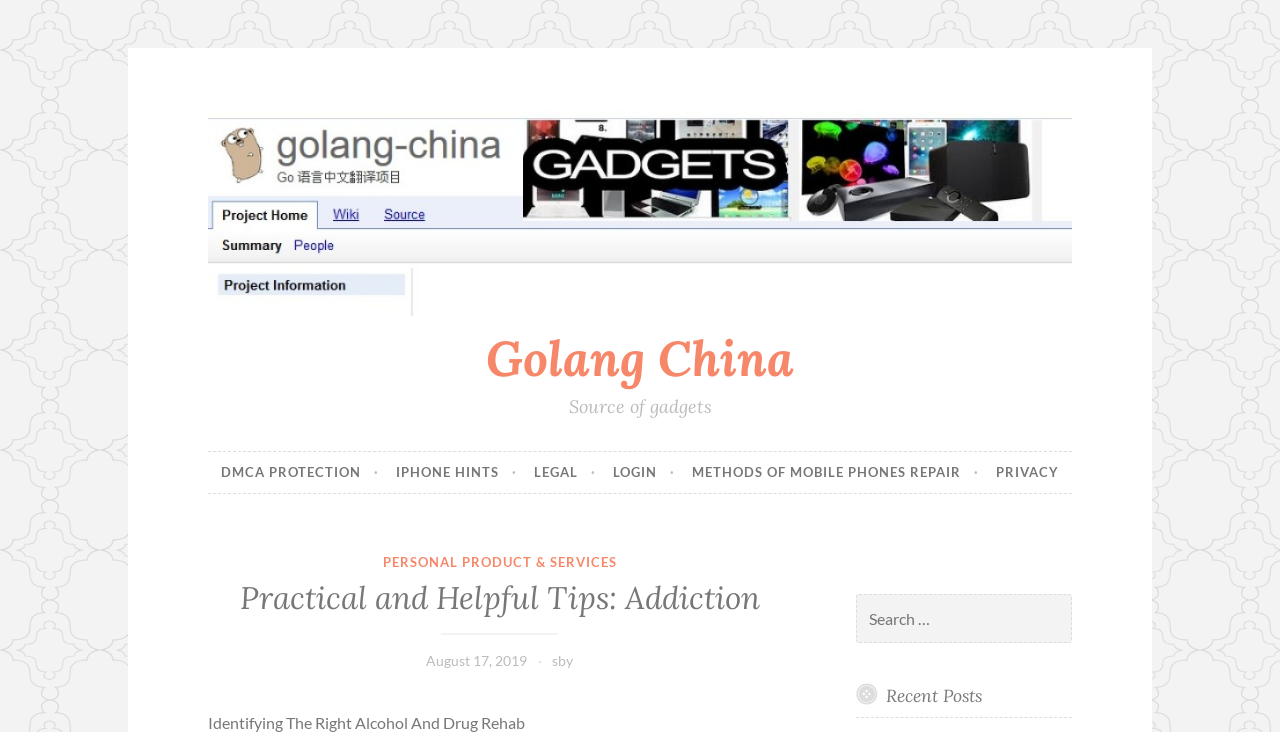What is the date of the latest post?
Ensure your answer is thorough and detailed.

I found a link element with the text 'August 17, 2019' which is likely to be the date of the latest post, as it is located below the title of the latest post.